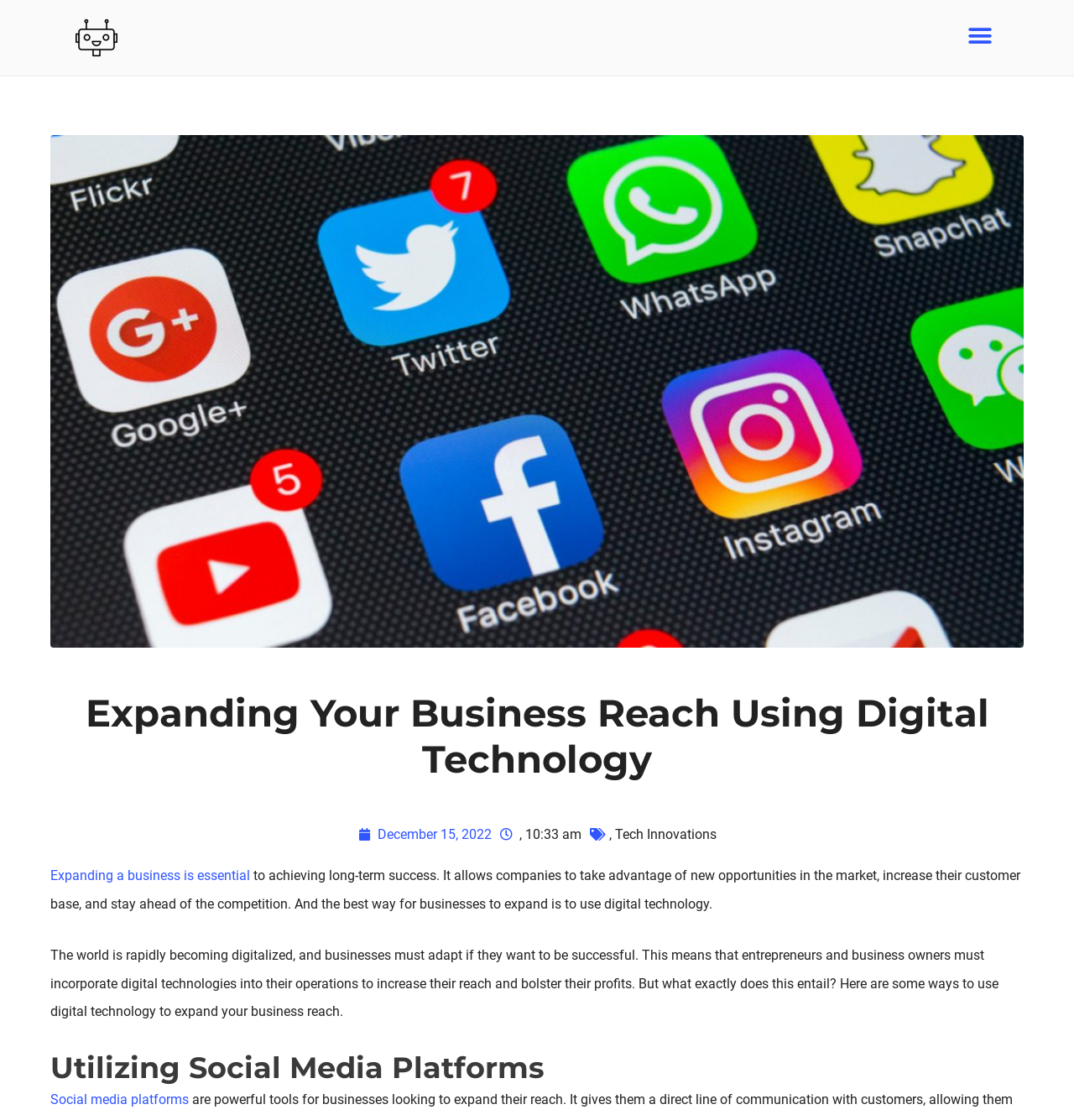What is the best way for businesses to expand?
Answer briefly with a single word or phrase based on the image.

Using digital technology